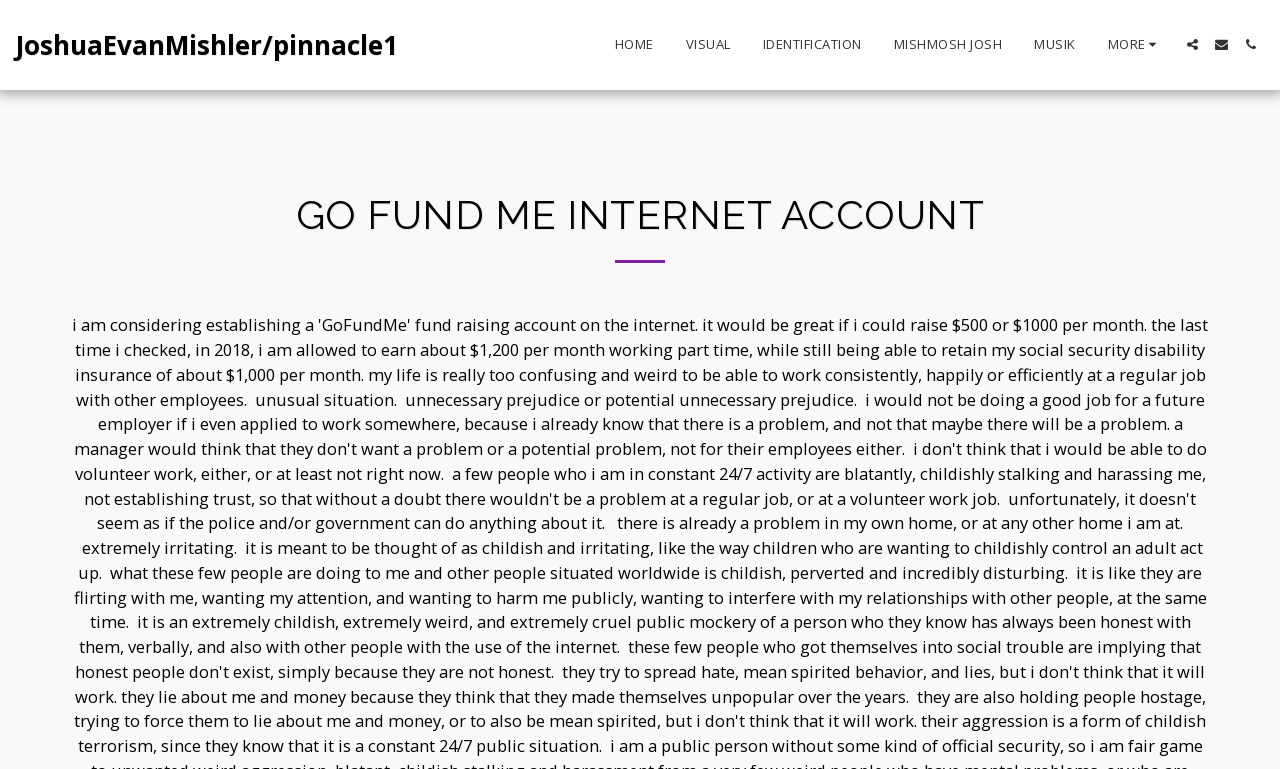What is the purpose of the separator below the heading?
Based on the screenshot, answer the question with a single word or phrase.

To separate sections